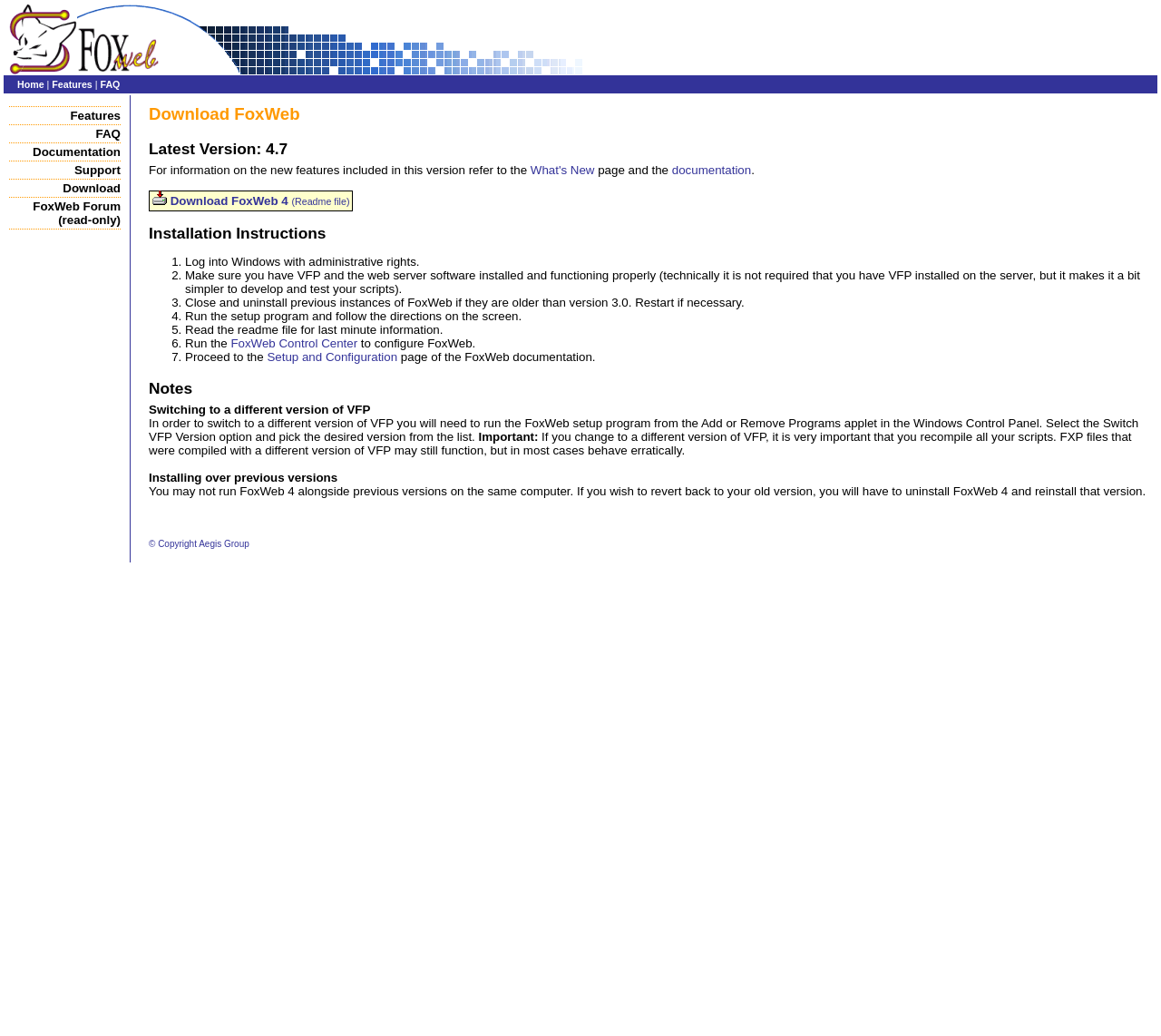Consider the image and give a detailed and elaborate answer to the question: 
What should I do after installing FoxWeb?

According to the installation instructions, after installing FoxWeb, I should run the FoxWeb Control Center to configure FoxWeb, as mentioned in step 6 of the installation instructions.